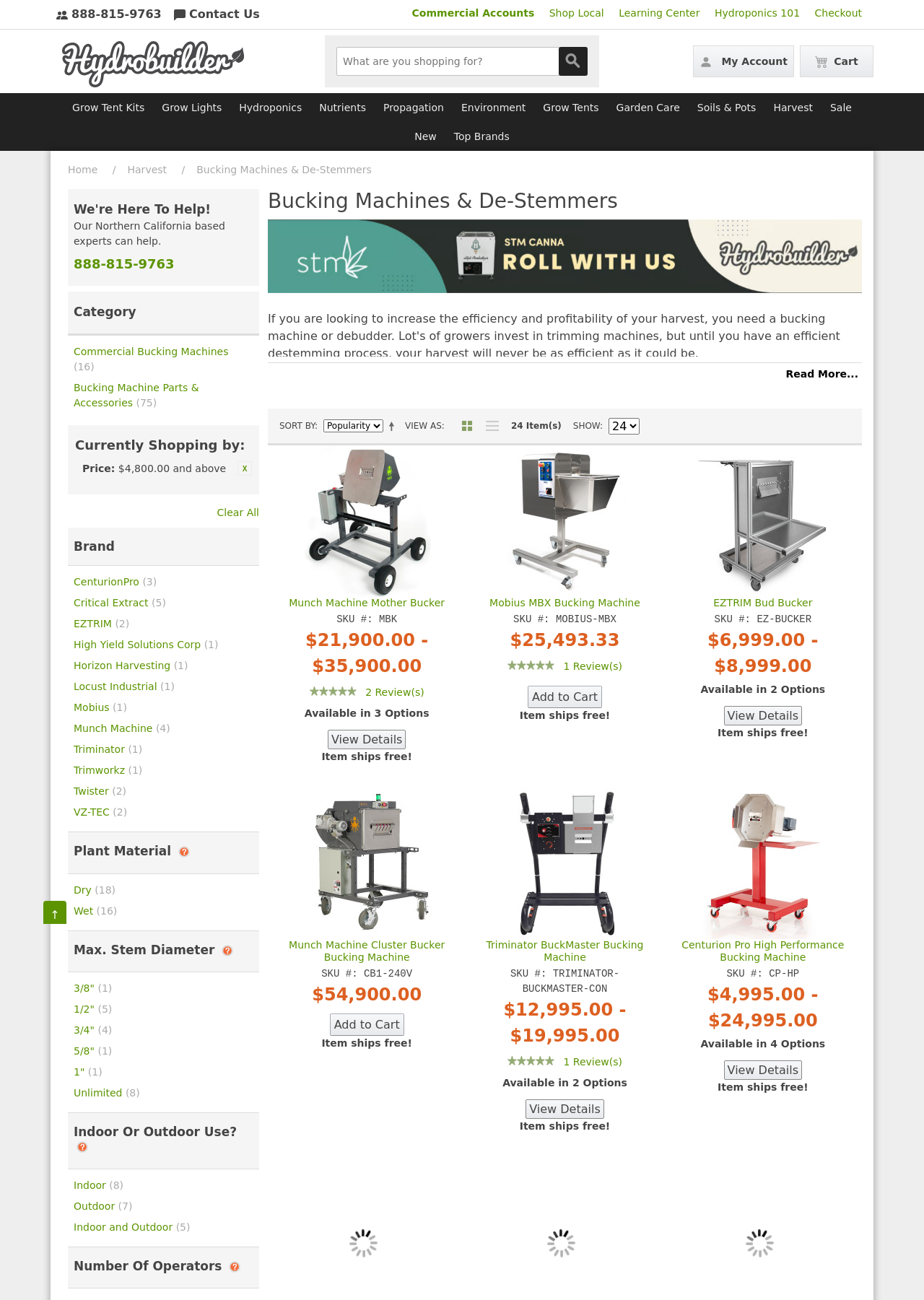Offer a thorough description of the webpage.

This webpage is about bucking machines and de-stemmers, with a focus on commercial accounts and hydroponics. At the top of the page, there are several links and images, including a phone number, a contact us button, and links to commercial accounts, shop local, learning center, hydroponics 101, and checkout. 

Below these top links, there is a search box and a button to search. On the left side of the page, there are links to various categories, including grow tent kits, grow lights, hydroponics, nutrients, propagation, environment, grow tents, garden care, soils and pots, harvest, and sale. 

In the main content area, there is a heading that reads "Bucking Machines & De-Stemmers" and a brief description that explains the process of de-stemming or bucking. Below this, there are links to various subcategories, including commercial bucking machines, bucking machine parts and accessories, and a section for currently shopping by price. 

Further down the page, there are filters for brand, plant material, and max stem diameter, each with multiple options to choose from. These filters are accompanied by tips and images to help users make their selection. 

Overall, this webpage appears to be an e-commerce site specializing in bucking machines and de-stemmers, with a focus on commercial accounts and hydroponics.